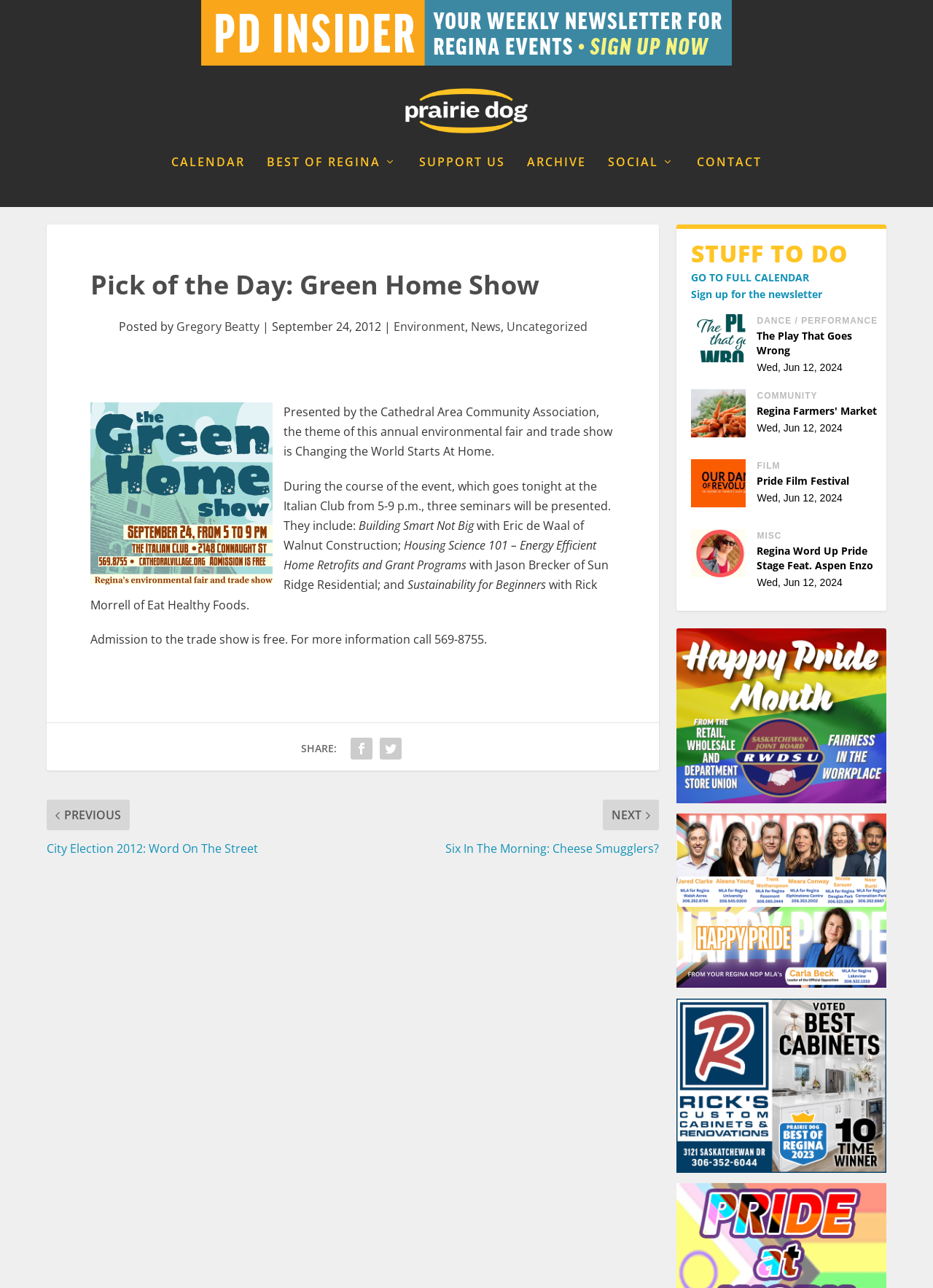Identify the bounding box coordinates for the region to click in order to carry out this instruction: "Share the article on social media". Provide the coordinates using four float numbers between 0 and 1, formatted as [left, top, right, bottom].

[0.322, 0.576, 0.361, 0.586]